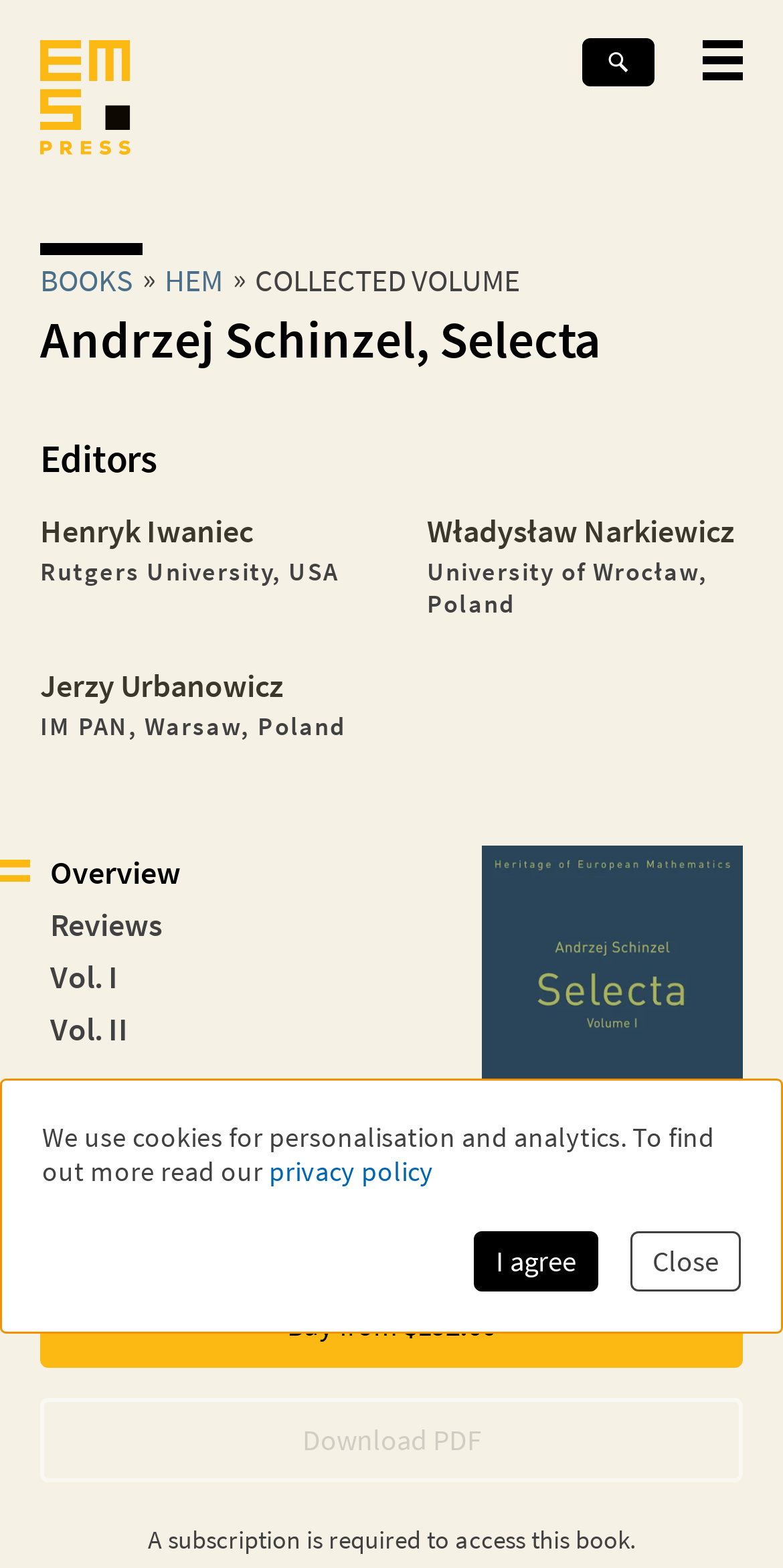Please identify the webpage's heading and generate its text content.

Andrzej Schinzel, Selecta